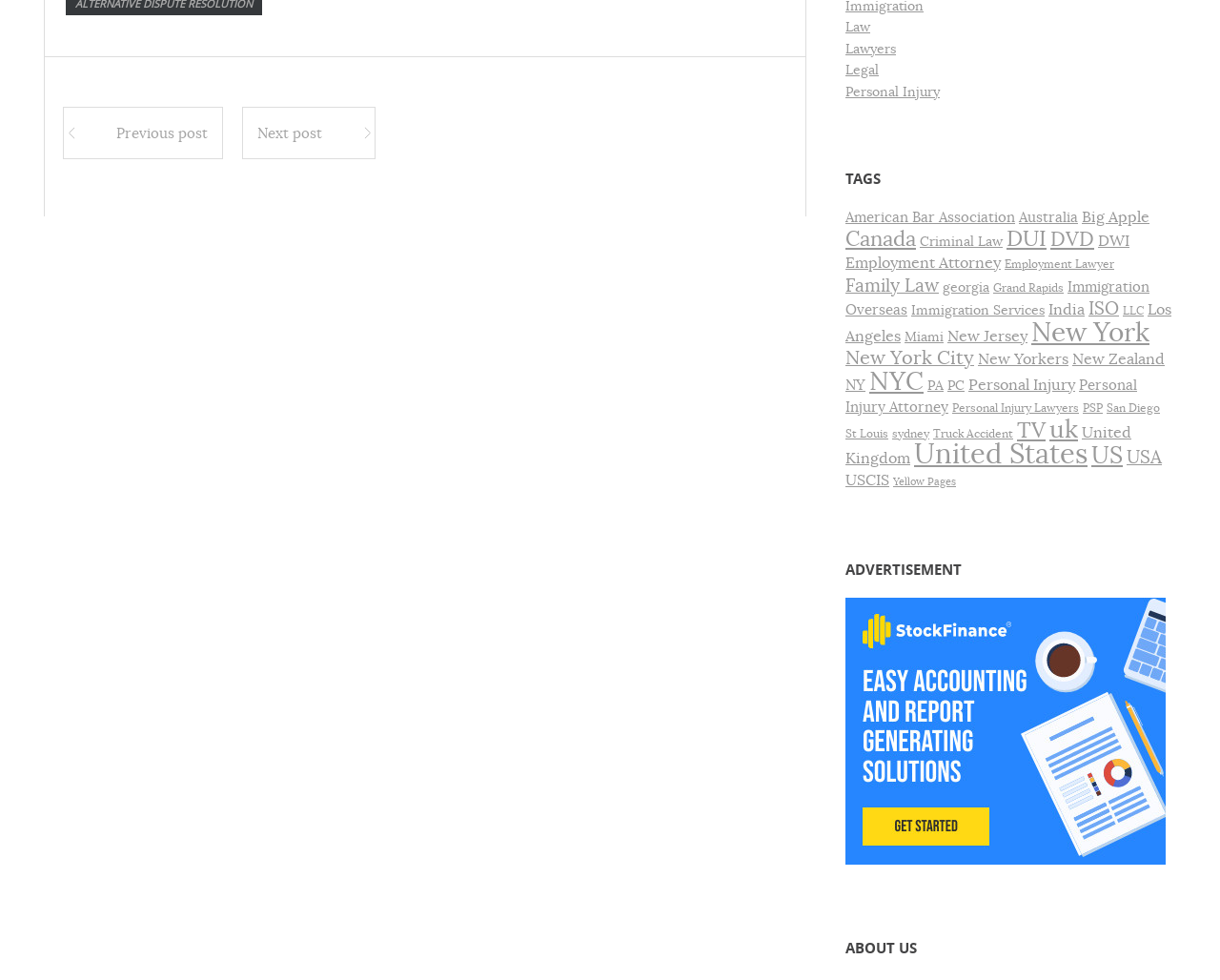Using the details in the image, give a detailed response to the question below:
How many items are related to 'New York'?

According to the webpage, there is a link 'New York (42 items)' under the 'TAGS' section, indicating that there are 42 items related to 'New York'.